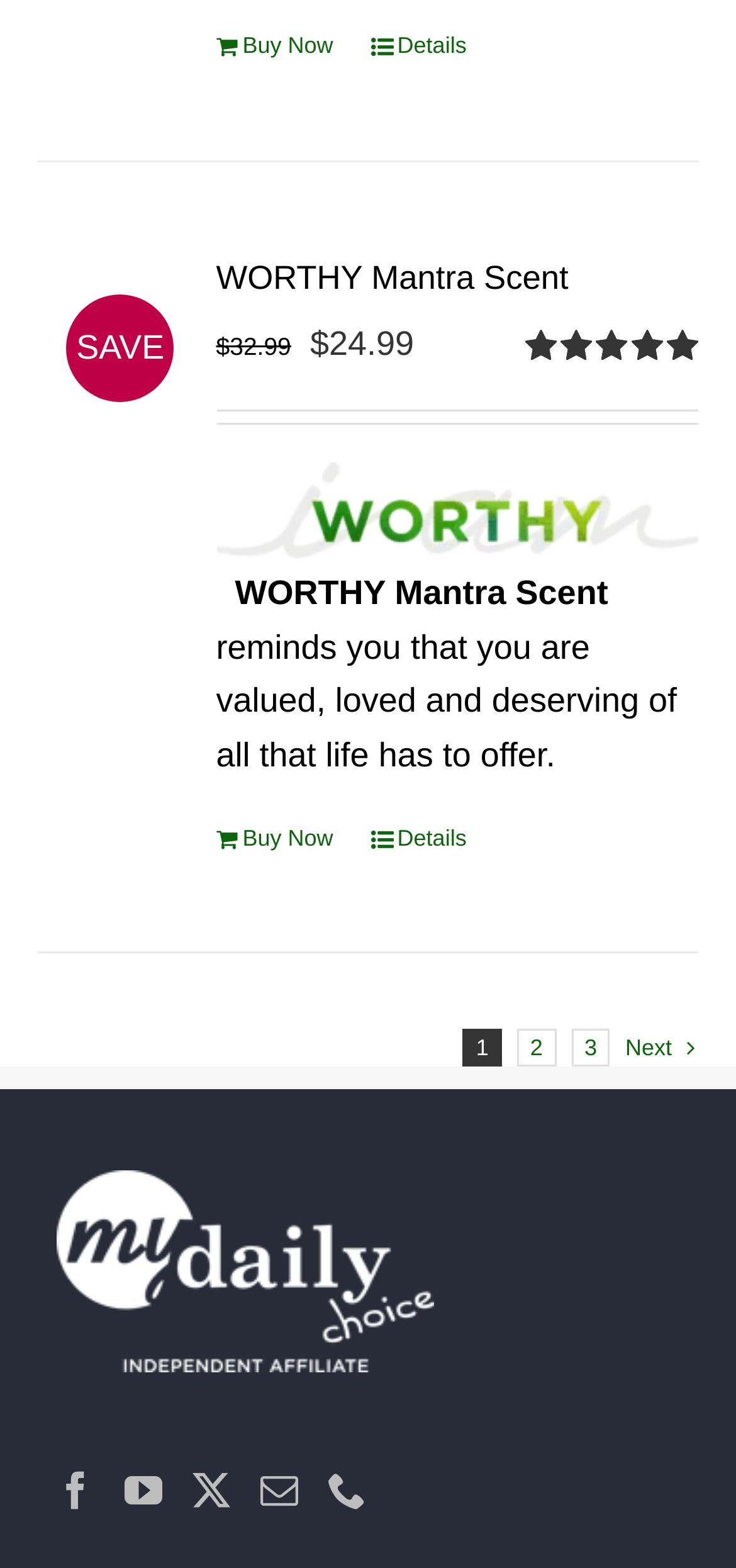Given the description Next, predict the bounding box coordinates of the UI element. Ensure the coordinates are in the format (top-left x, top-left y, bottom-right x, bottom-right y) and all values are between 0 and 1.

[0.85, 0.66, 0.913, 0.677]